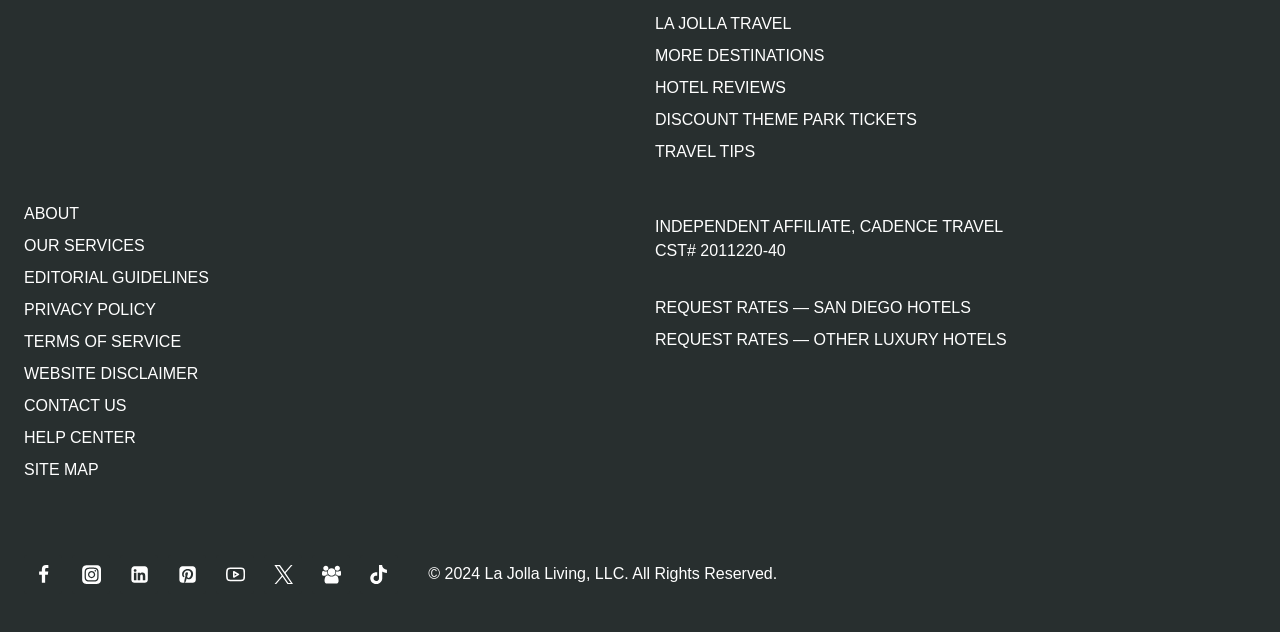Provide the bounding box coordinates in the format (top-left x, top-left y, bottom-right x, bottom-right y). All values are floating point numbers between 0 and 1. Determine the bounding box coordinate of the UI element described as: TERMS OF SERVICE

[0.019, 0.517, 0.488, 0.567]